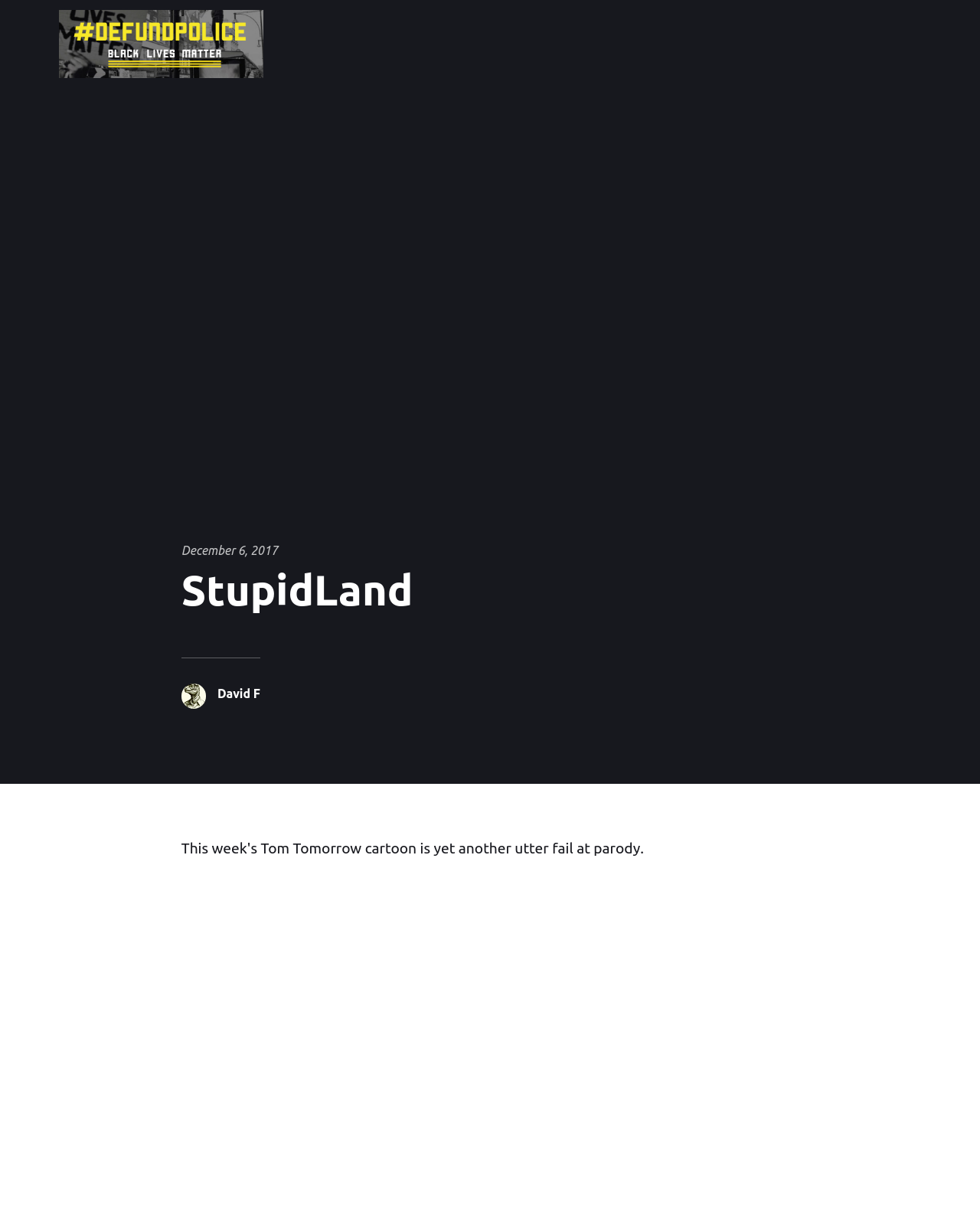What is the name of the website?
Based on the screenshot, give a detailed explanation to answer the question.

I found the name of the website by looking at the heading element in the header section, which is located at the top of the webpage. The heading element contains the text 'StupidLand', indicating the name of the website.